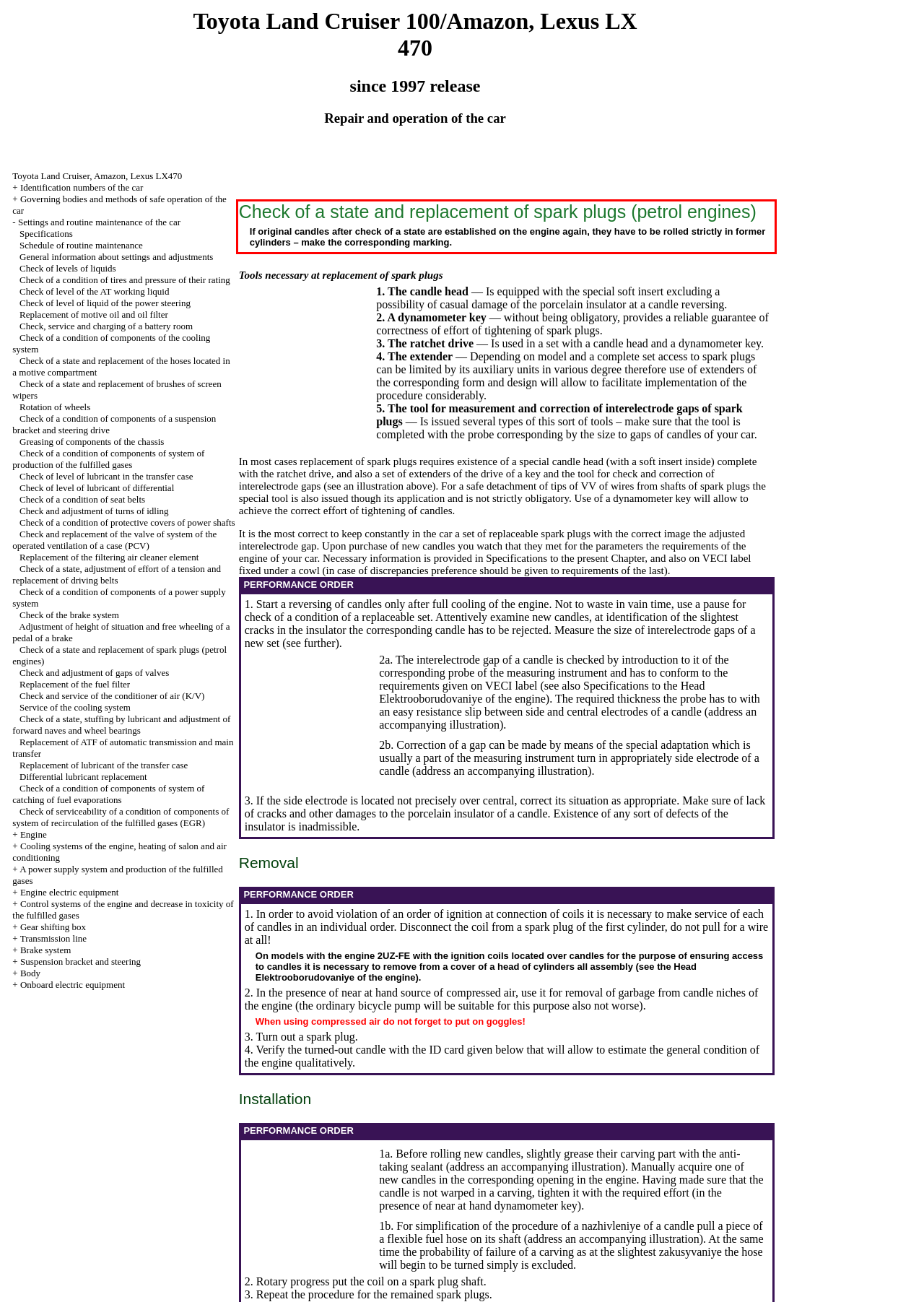Given a screenshot of a webpage with a red bounding box, please identify and retrieve the text inside the red rectangle.

Check of a state and replacement of spark plugs (petrol engines) If original candles after check of a state are established on the engine again, they have to be rolled strictly in former cylinders – make the corresponding marking.